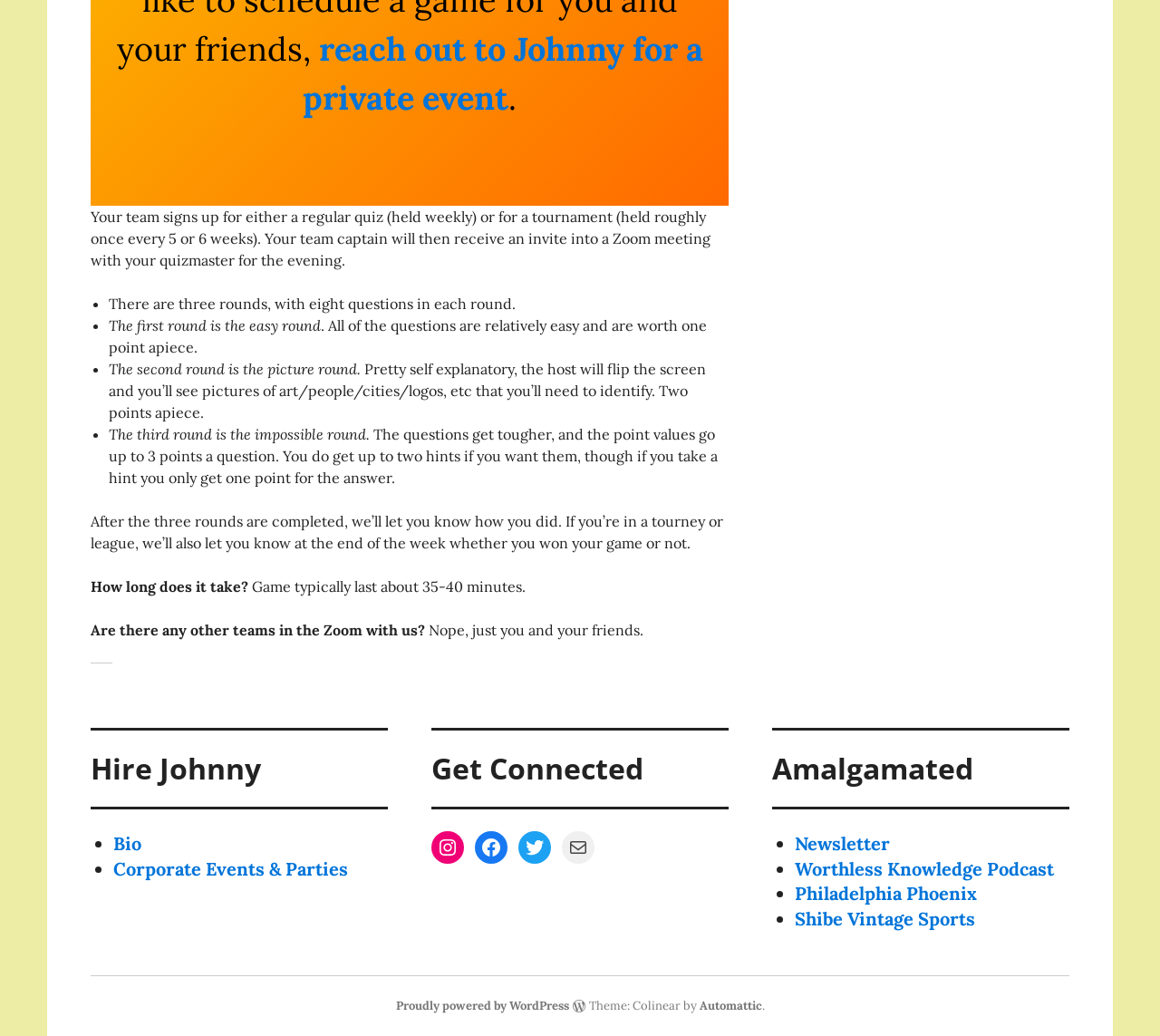Please specify the bounding box coordinates in the format (top-left x, top-left y, bottom-right x, bottom-right y), with all values as floating point numbers between 0 and 1. Identify the bounding box of the UI element described by: Philadelphia Phoenix

[0.685, 0.852, 0.842, 0.873]